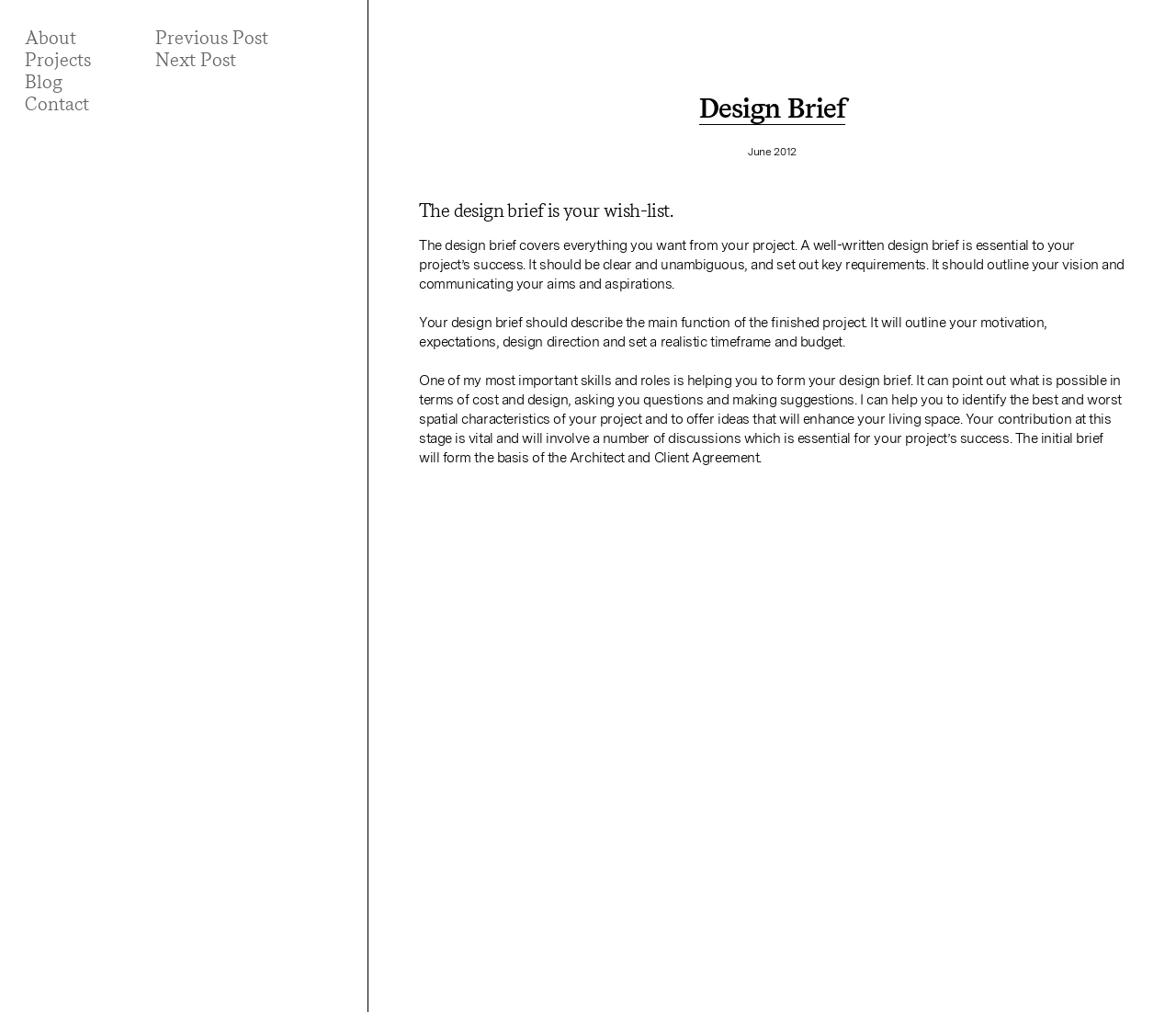Determine the bounding box coordinates for the UI element described. Format the coordinates as (top-left x, top-left y, bottom-right x, bottom-right y) and ensure all values are between 0 and 1. Element description: Projects

[0.021, 0.048, 0.108, 0.07]